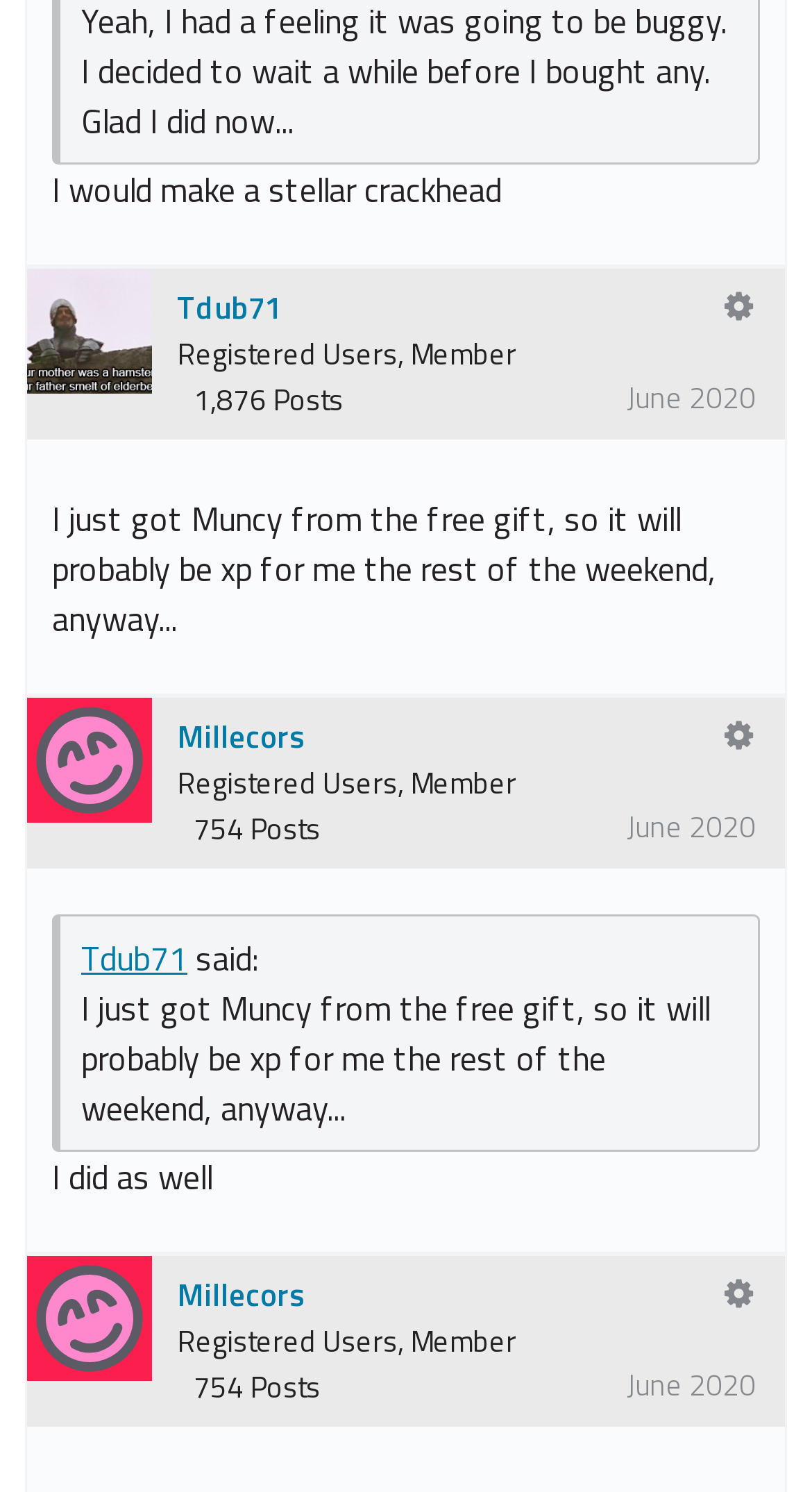Determine the bounding box coordinates of the section to be clicked to follow the instruction: "Click the quote button". The coordinates should be given as four float numbers between 0 and 1, formatted as [left, top, right, bottom].

[0.885, 0.188, 0.936, 0.221]